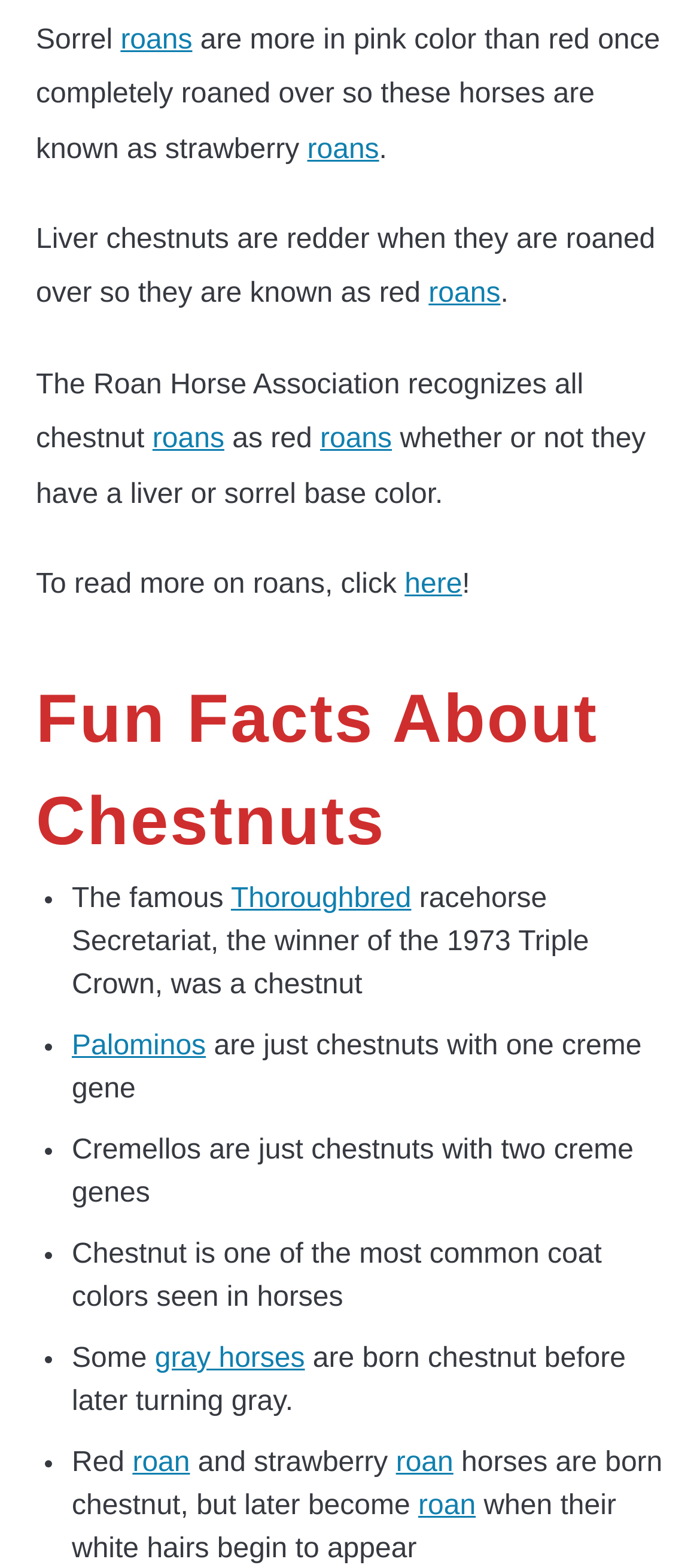What is the color of Sorrel horses?
Answer the question using a single word or phrase, according to the image.

Pink